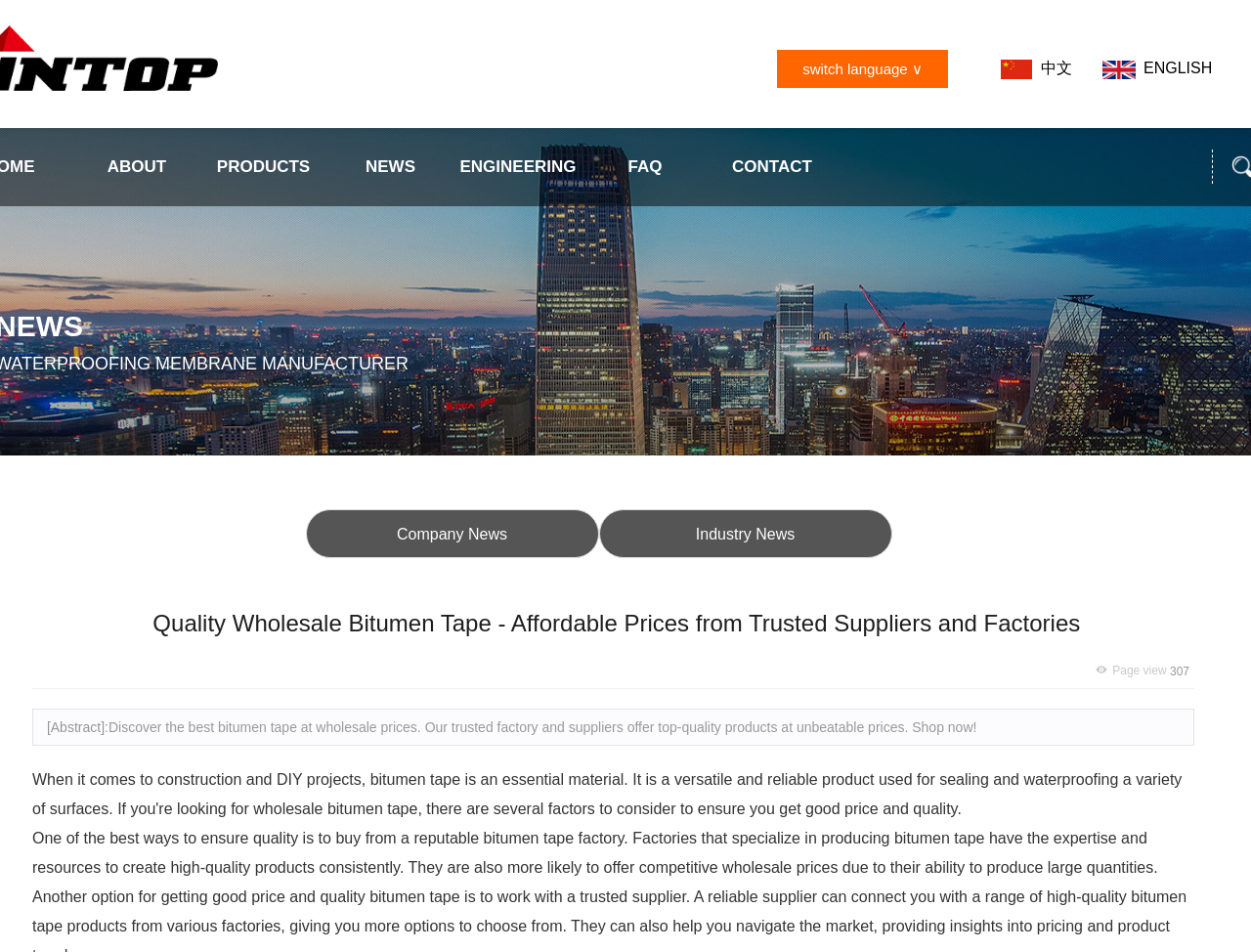Identify and provide the text content of the webpage's primary headline.

 Quality Wholesale Bitumen Tape - Affordable Prices from Trusted Suppliers and Factories